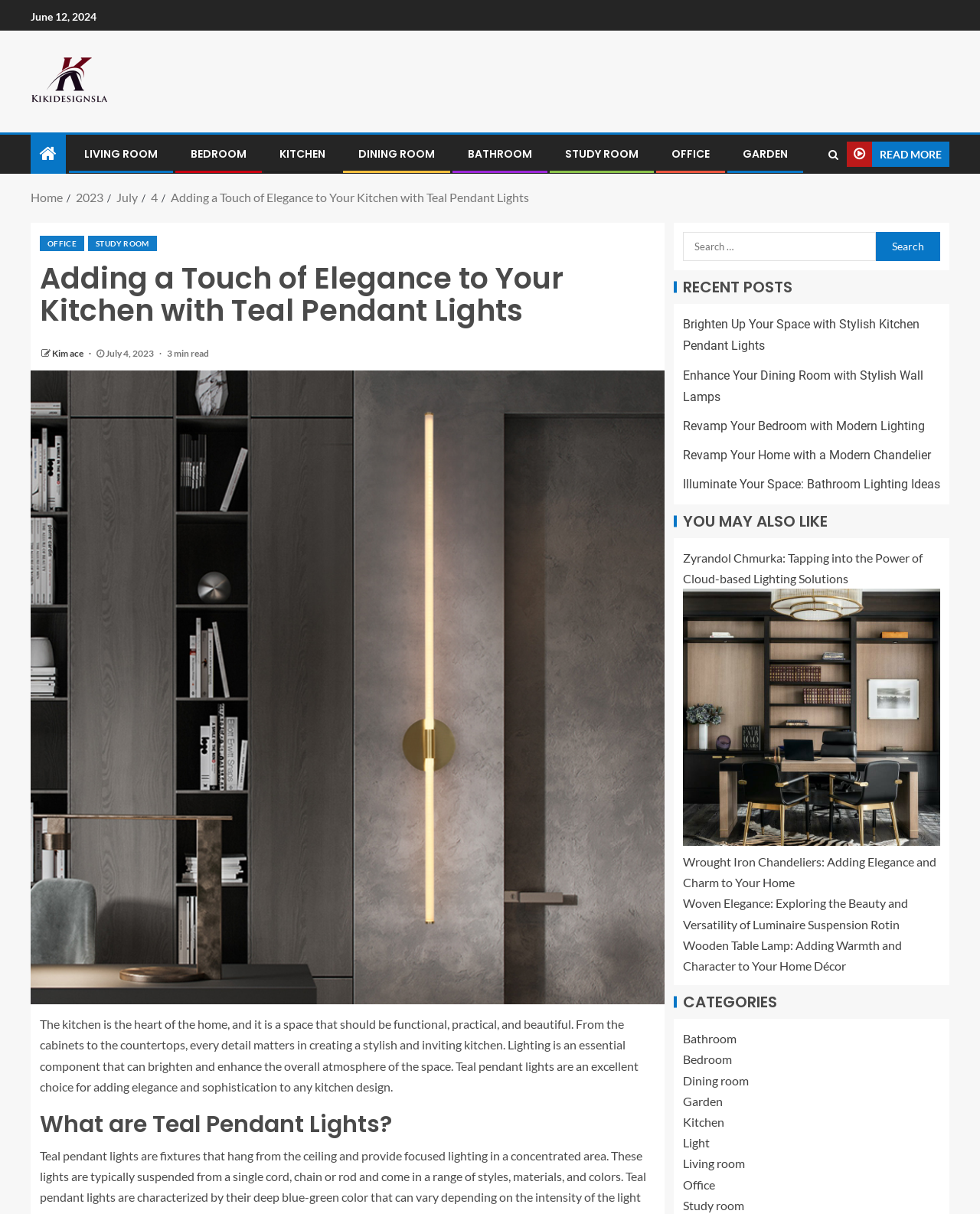Respond with a single word or phrase:
What is the date of the article?

June 12, 2024